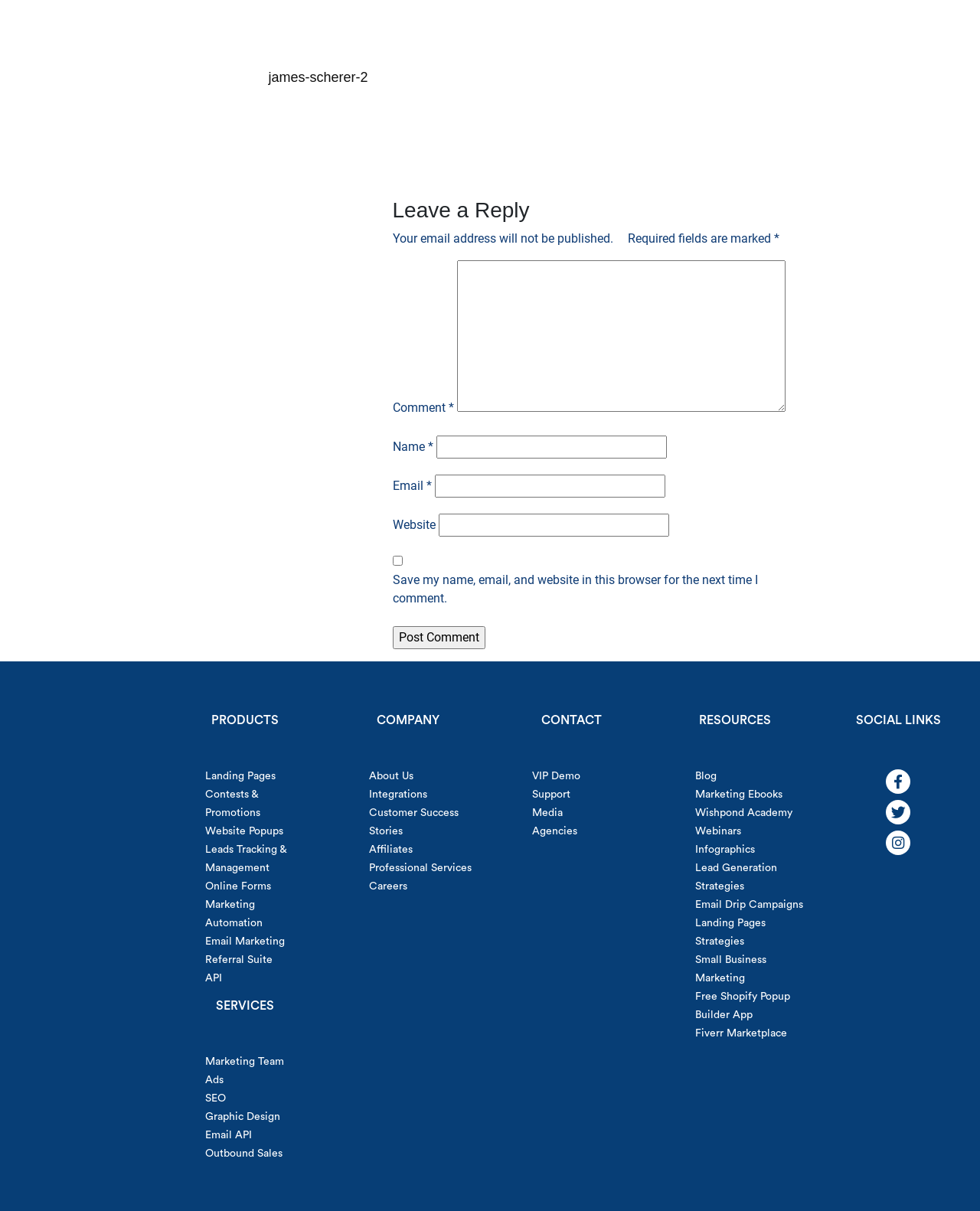Determine the bounding box coordinates for the region that must be clicked to execute the following instruction: "Share this post on facebook".

None